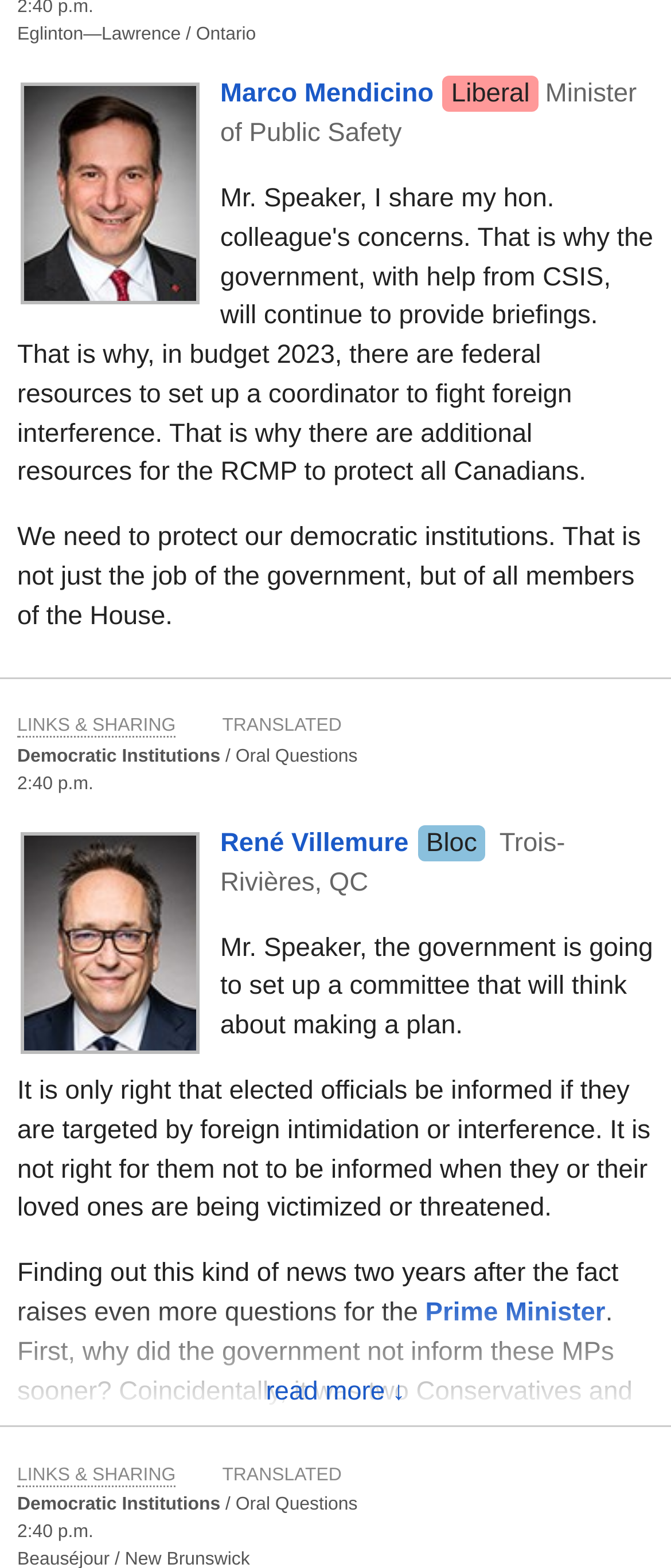What is the current page number?
Use the information from the image to give a detailed answer to the question.

The current page number can be found in the pagination section of the webpage, where it is displayed as '10' between the '« Previous' and 'Next »' links.